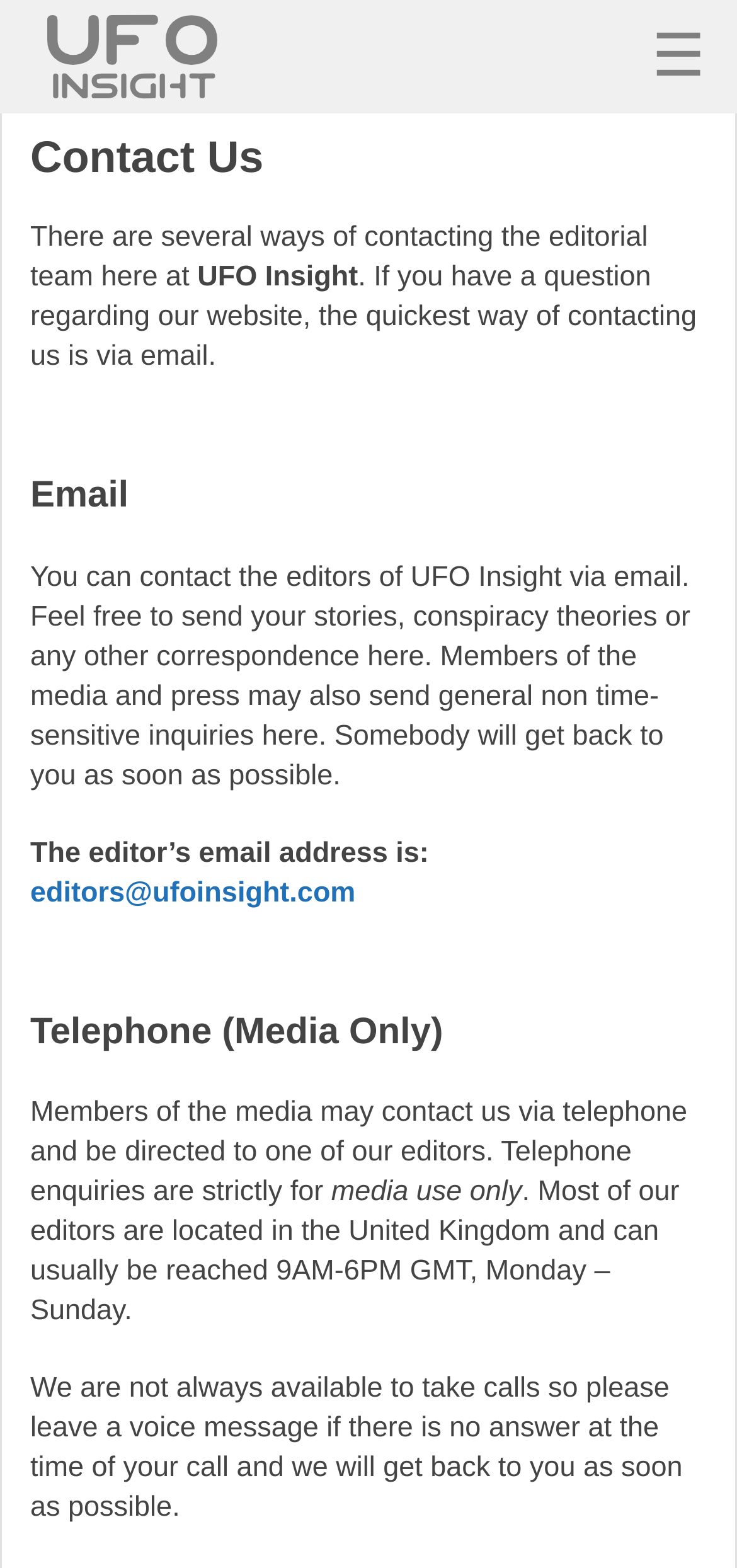Analyze the image and give a detailed response to the question:
Who can contact the team via telephone?

According to the 'Telephone (Media Only)' section, 'Members of the media may contact us via telephone and be directed to one of our editors.' This implies that only members of the media are allowed to contact the team via telephone.